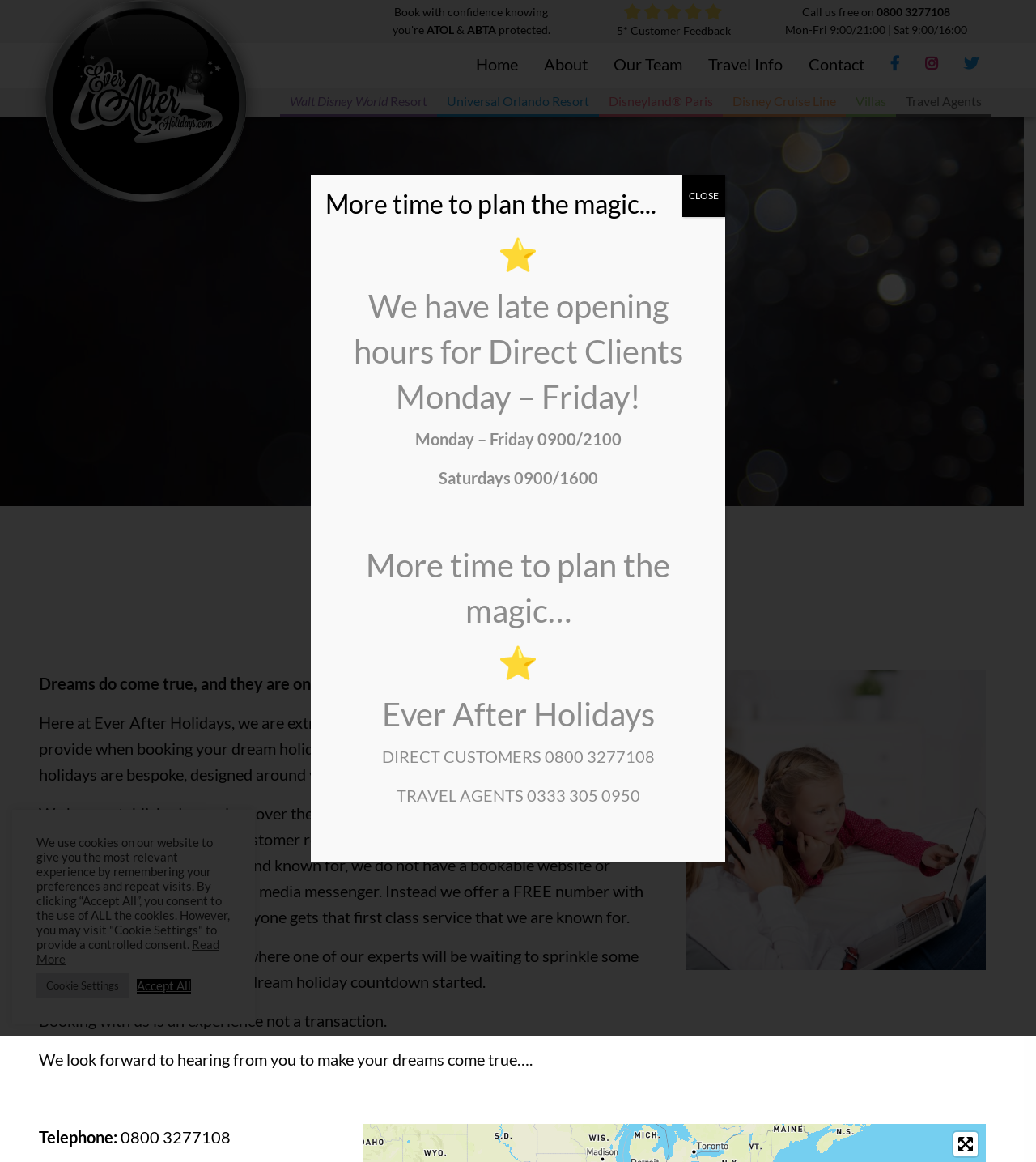Can you specify the bounding box coordinates for the region that should be clicked to fulfill this instruction: "Call the phone number".

[0.846, 0.004, 0.917, 0.016]